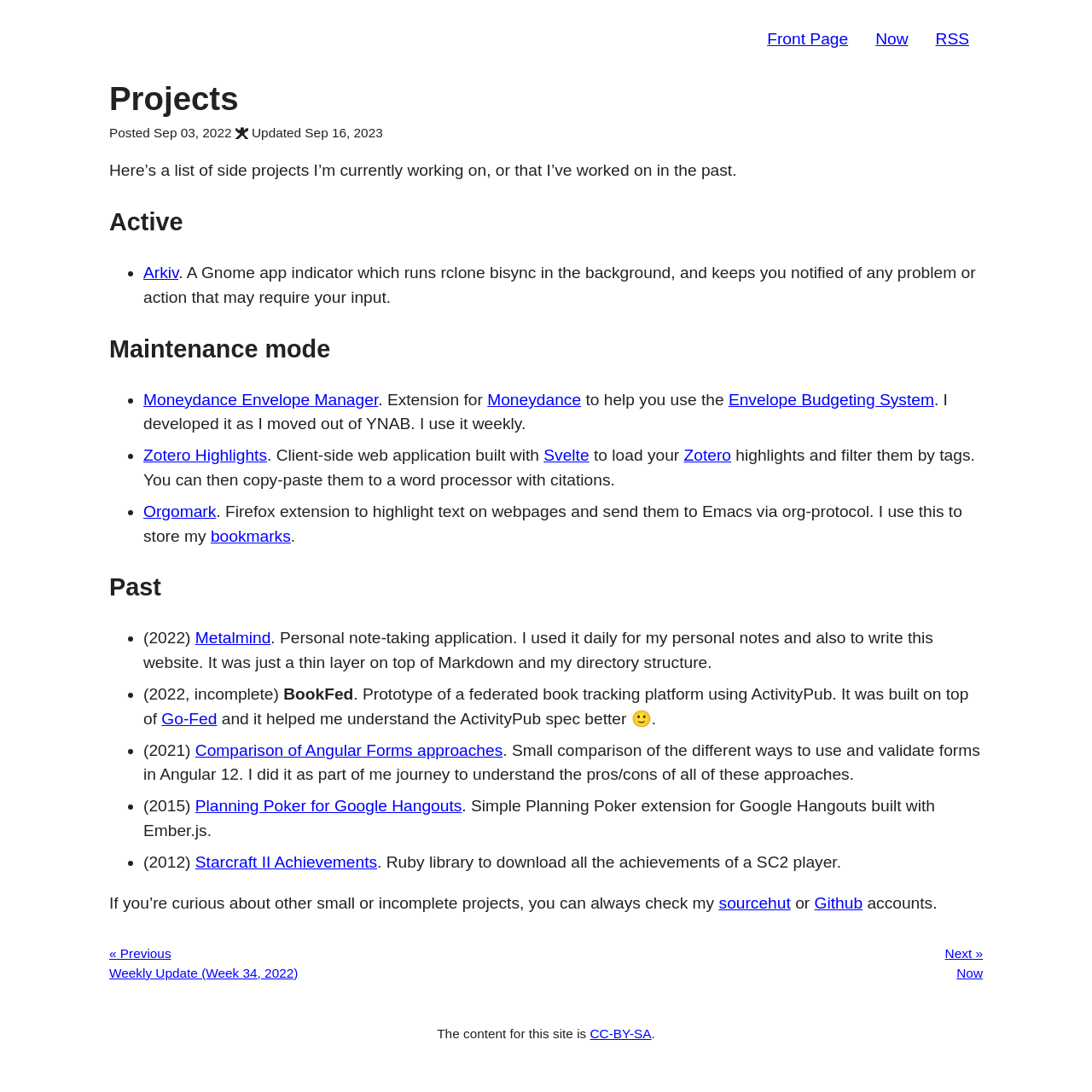What license is used for the content of this site?
Please provide a comprehensive answer based on the information in the image.

The webpage mentions at the bottom that 'The content for this site is CC-BY-SA', indicating that the content is licensed under the Creative Commons Attribution-ShareAlike license.